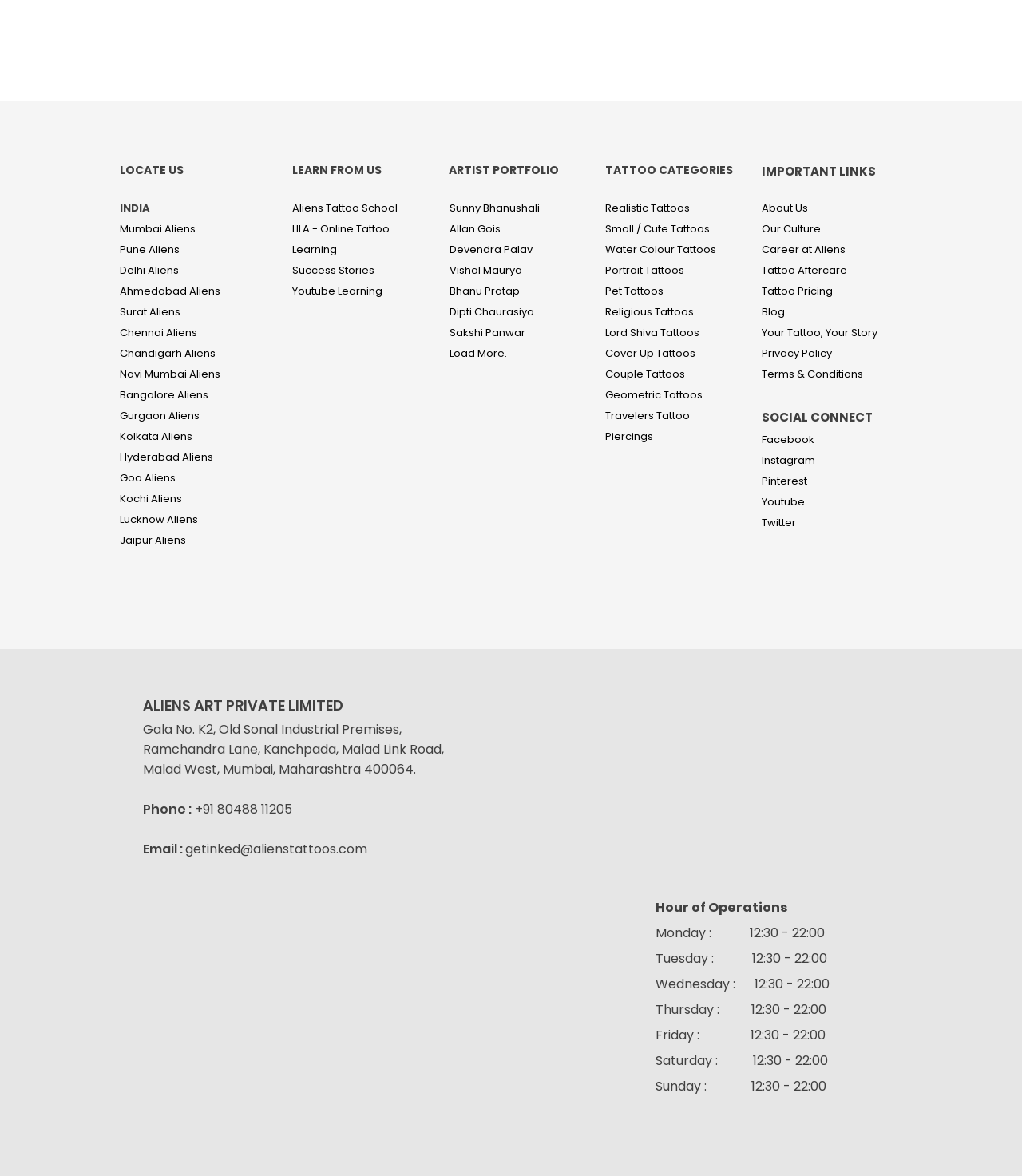Given the element description getinked@alienstattoos.com, predict the bounding box coordinates for the UI element in the webpage screenshot. The format should be (top-left x, top-left y, bottom-right x, bottom-right y), and the values should be between 0 and 1.

[0.181, 0.714, 0.359, 0.729]